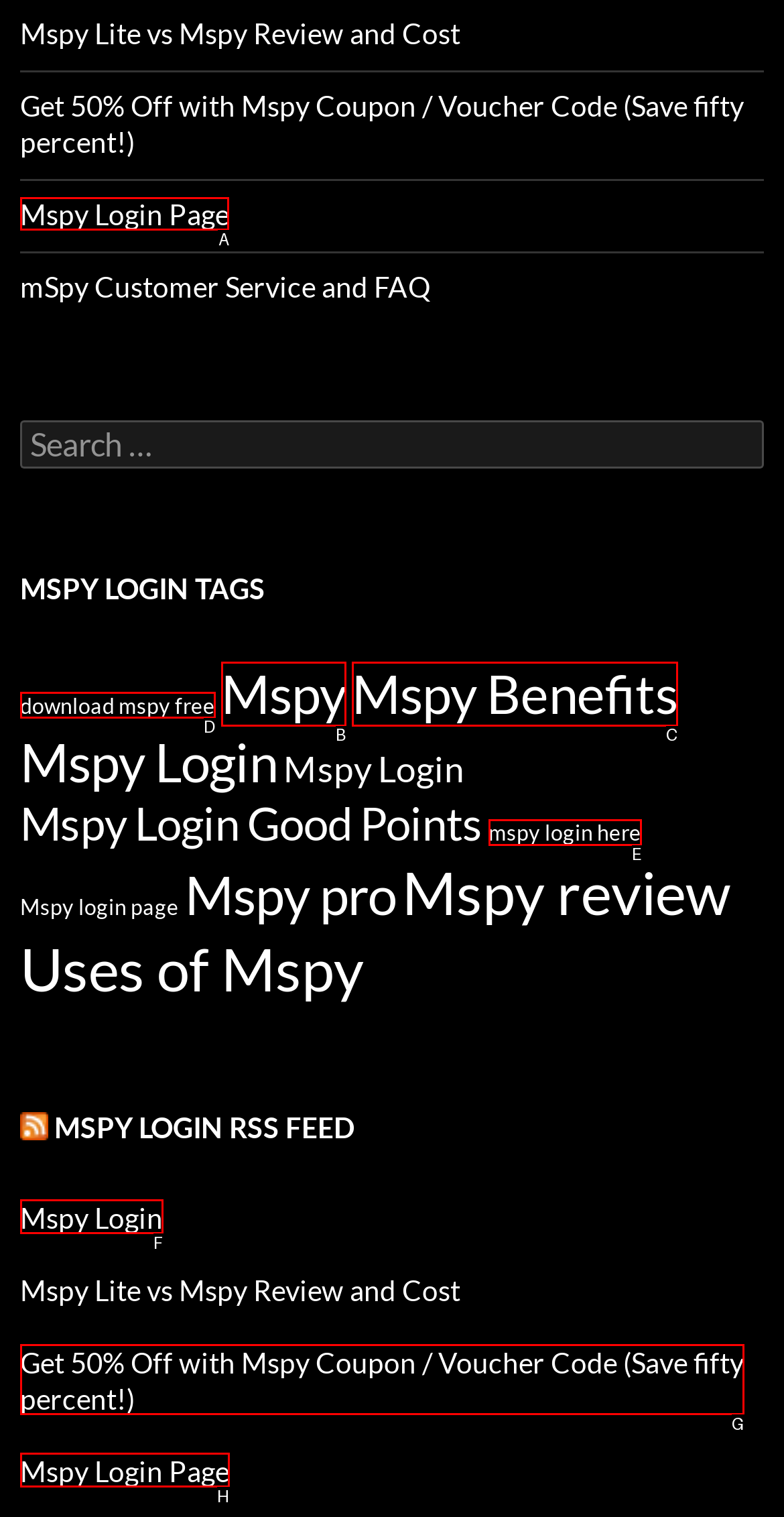Select the appropriate letter to fulfill the given instruction: Go to Mspy Login Page
Provide the letter of the correct option directly.

A